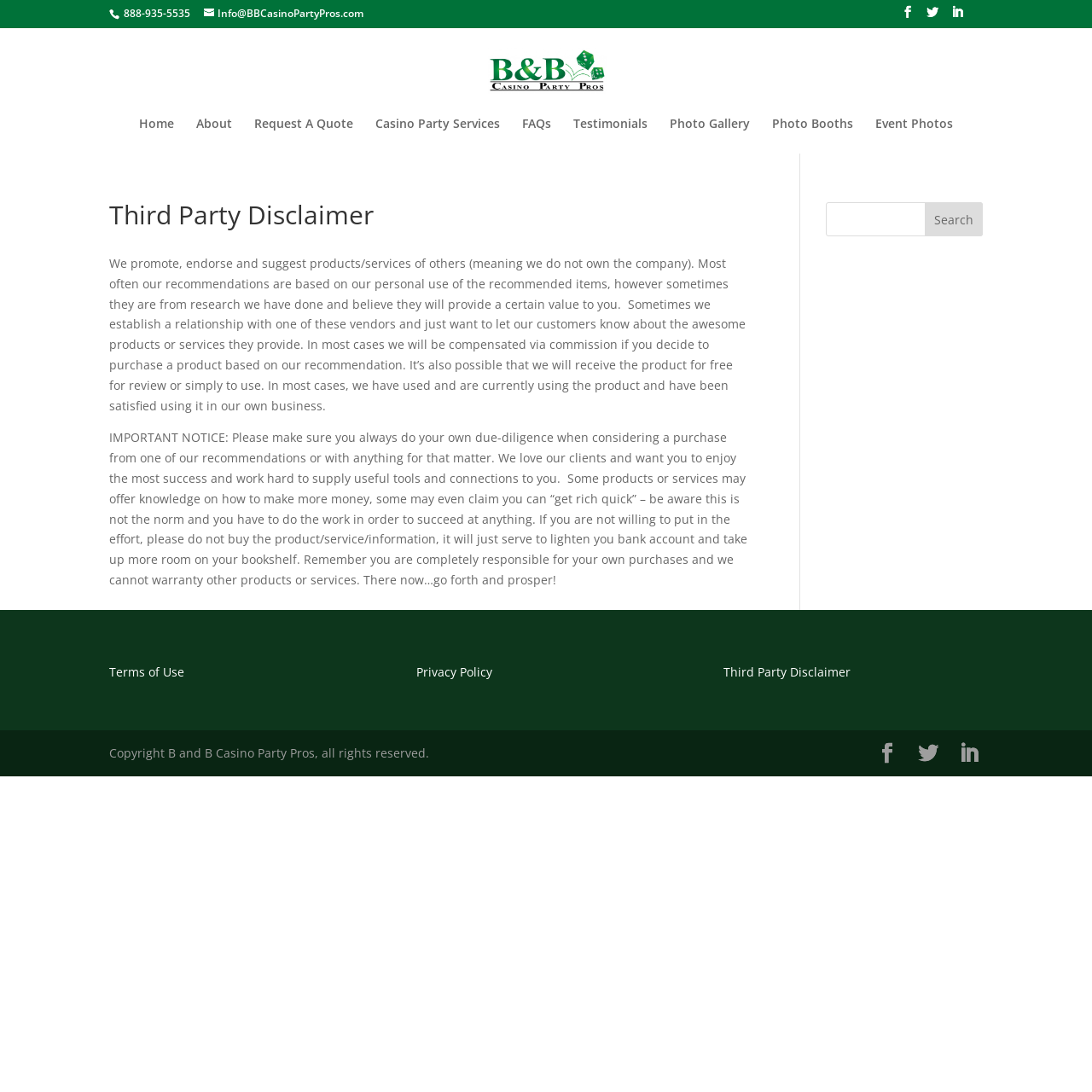Analyze the image and deliver a detailed answer to the question: What is the last sentence of the disclaimer?

I found the last sentence of the disclaimer by looking at the static text element with the disclaimer text, and tracing it to the last sentence, which is 'Remember you are completely responsible for your own purchases and we cannot warranty other products or services'.